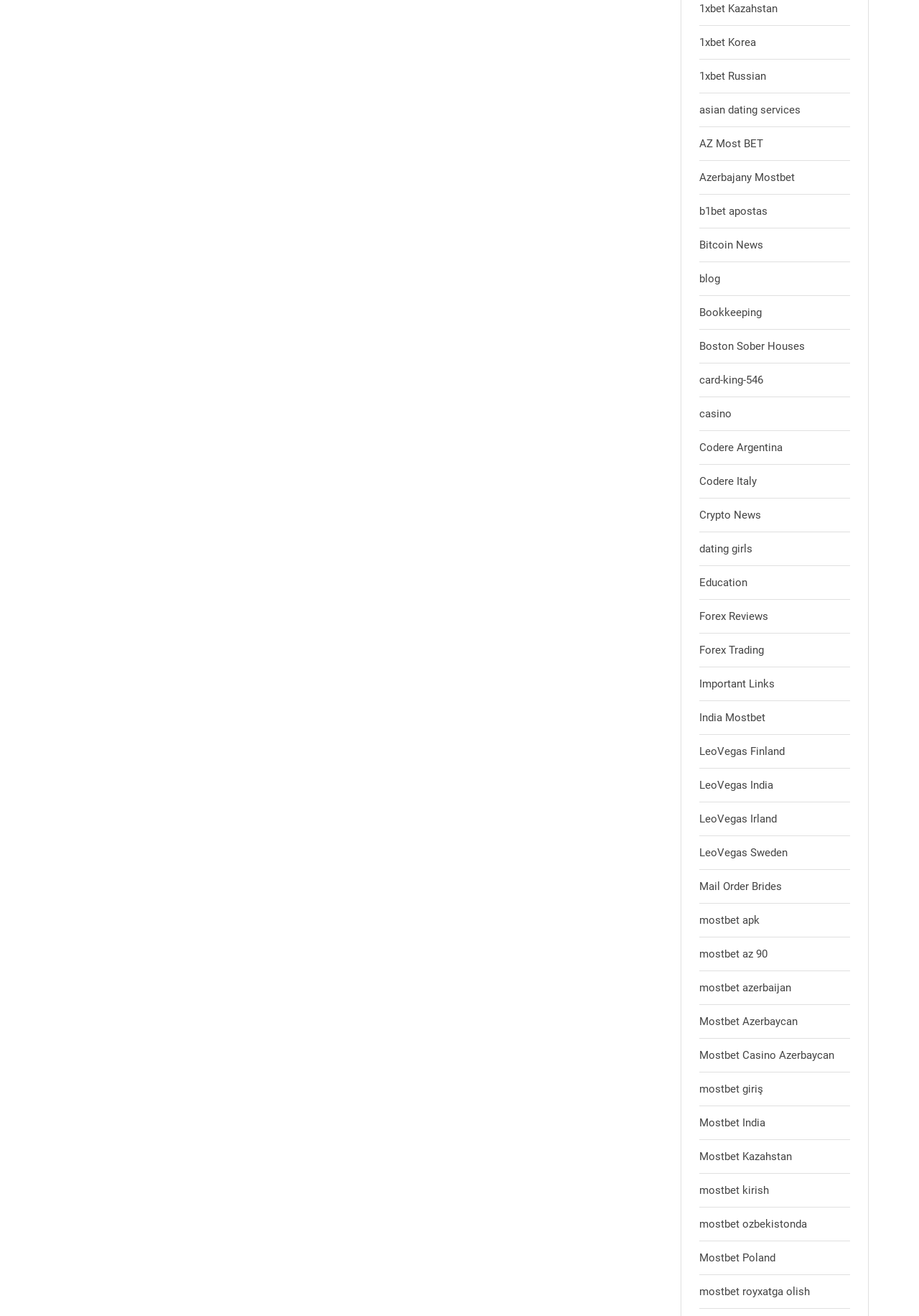Please give the bounding box coordinates of the area that should be clicked to fulfill the following instruction: "explore casino". The coordinates should be in the format of four float numbers from 0 to 1, i.e., [left, top, right, bottom].

[0.761, 0.309, 0.796, 0.319]